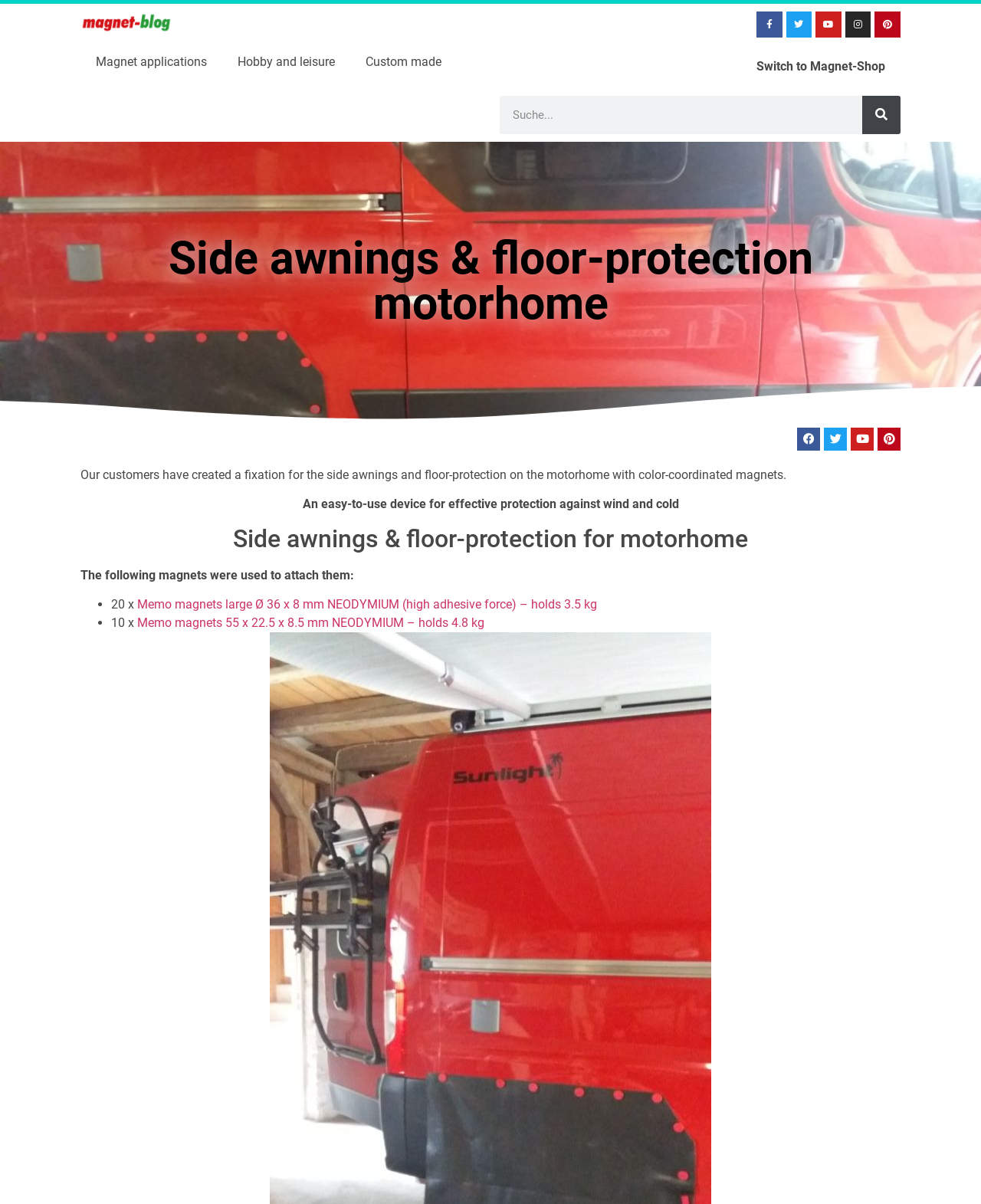Determine the bounding box coordinates of the section I need to click to execute the following instruction: "Visit Facebook page". Provide the coordinates as four float numbers between 0 and 1, i.e., [left, top, right, bottom].

[0.771, 0.01, 0.797, 0.031]